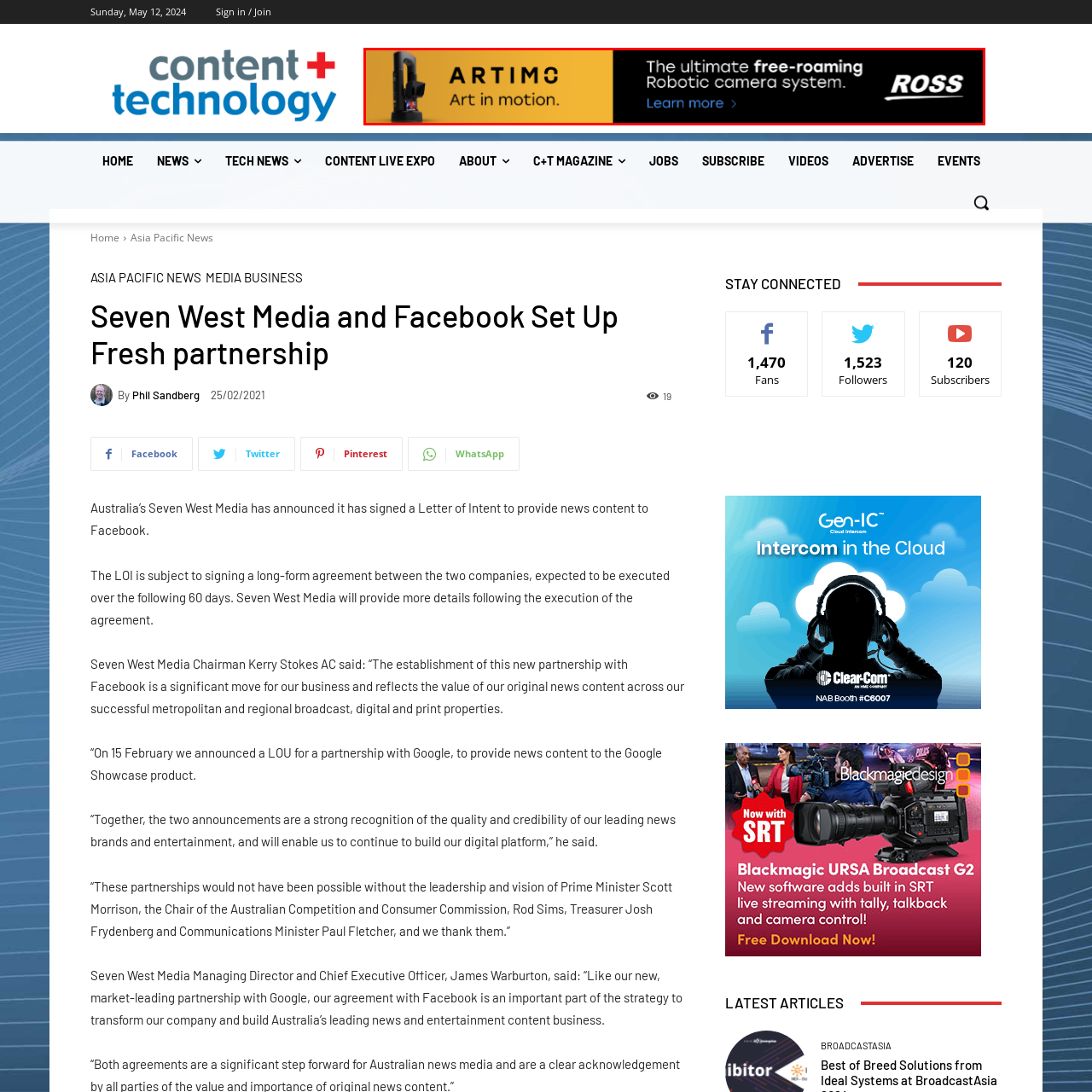What is ARTIMO described as?
Observe the part of the image inside the red bounding box and answer the question concisely with one word or a short phrase.

The ultimate free-roaming robotic camera system